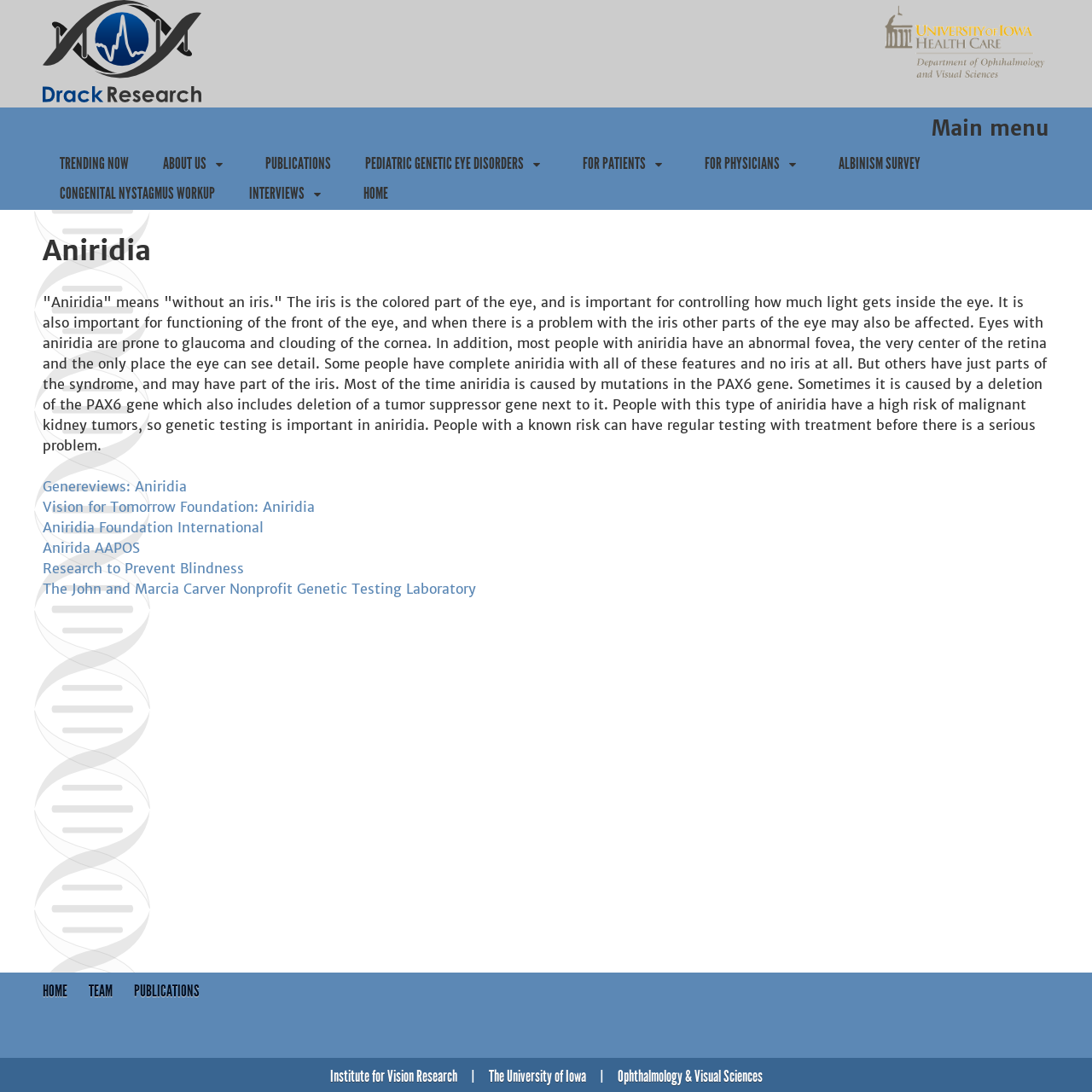Determine the bounding box for the UI element described here: "Vision for Tomorrow Foundation: Aniridia".

[0.039, 0.456, 0.288, 0.472]